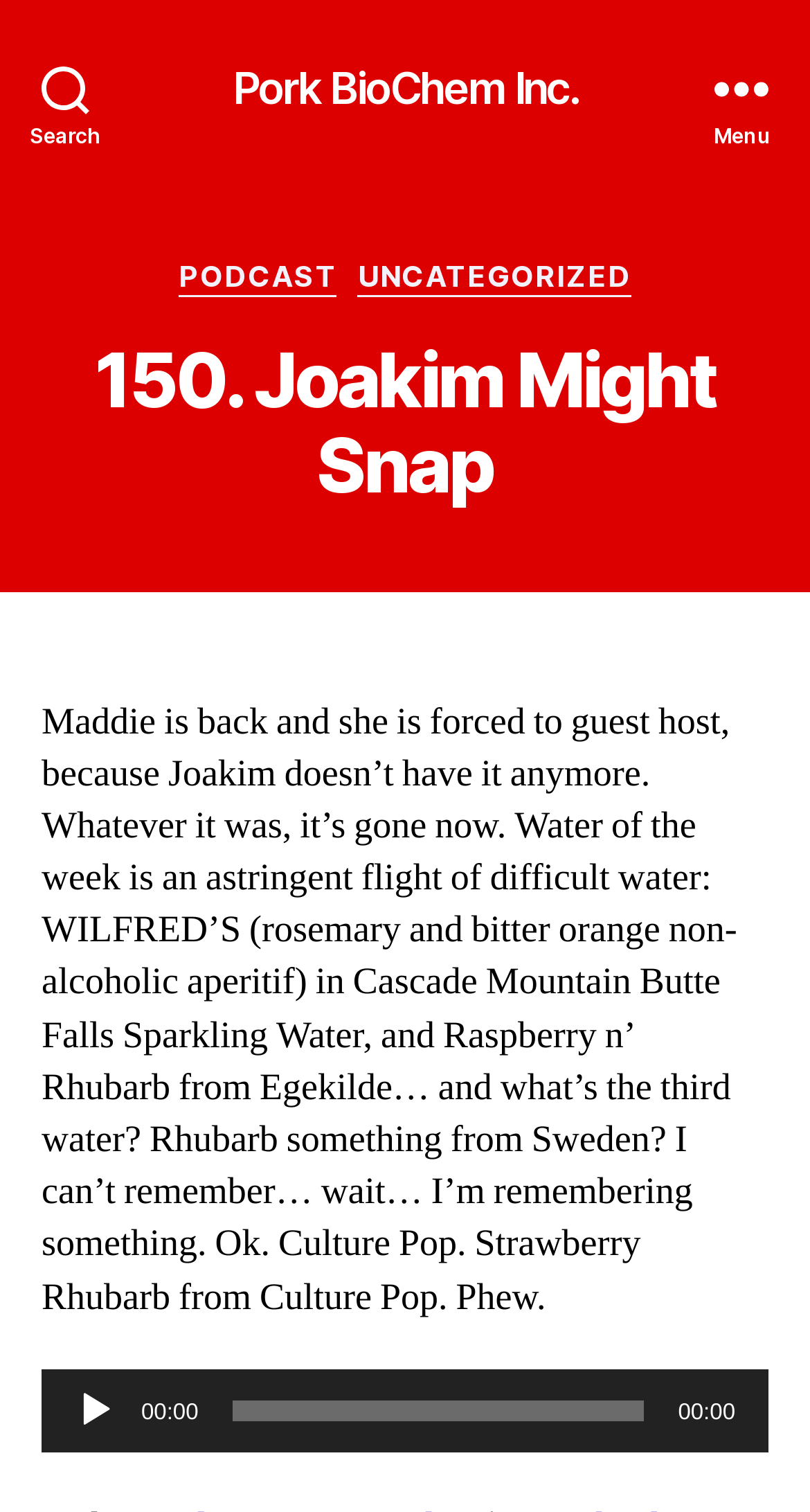Specify the bounding box coordinates for the region that must be clicked to perform the given instruction: "Visit Pork BioChem Inc.".

[0.287, 0.043, 0.713, 0.072]